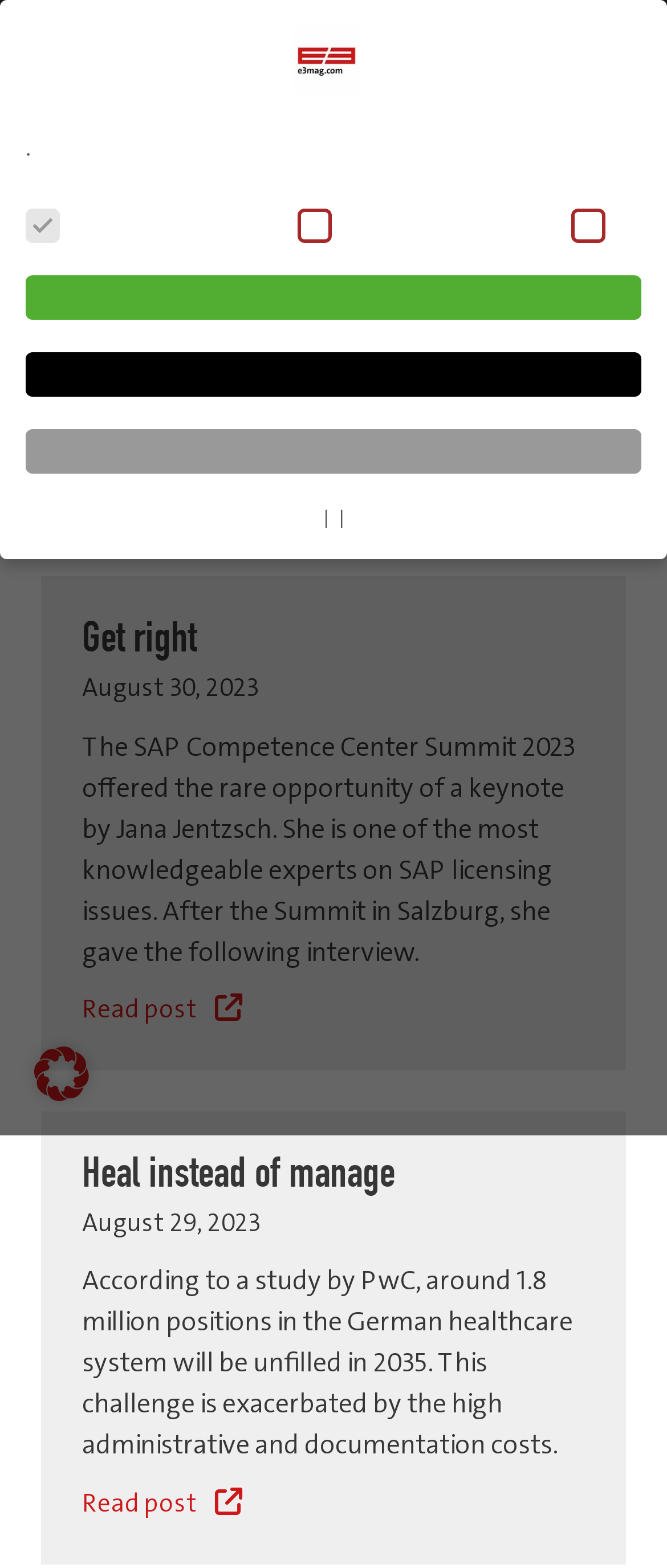Generate the title text from the webpage.

E3 Category: Szene